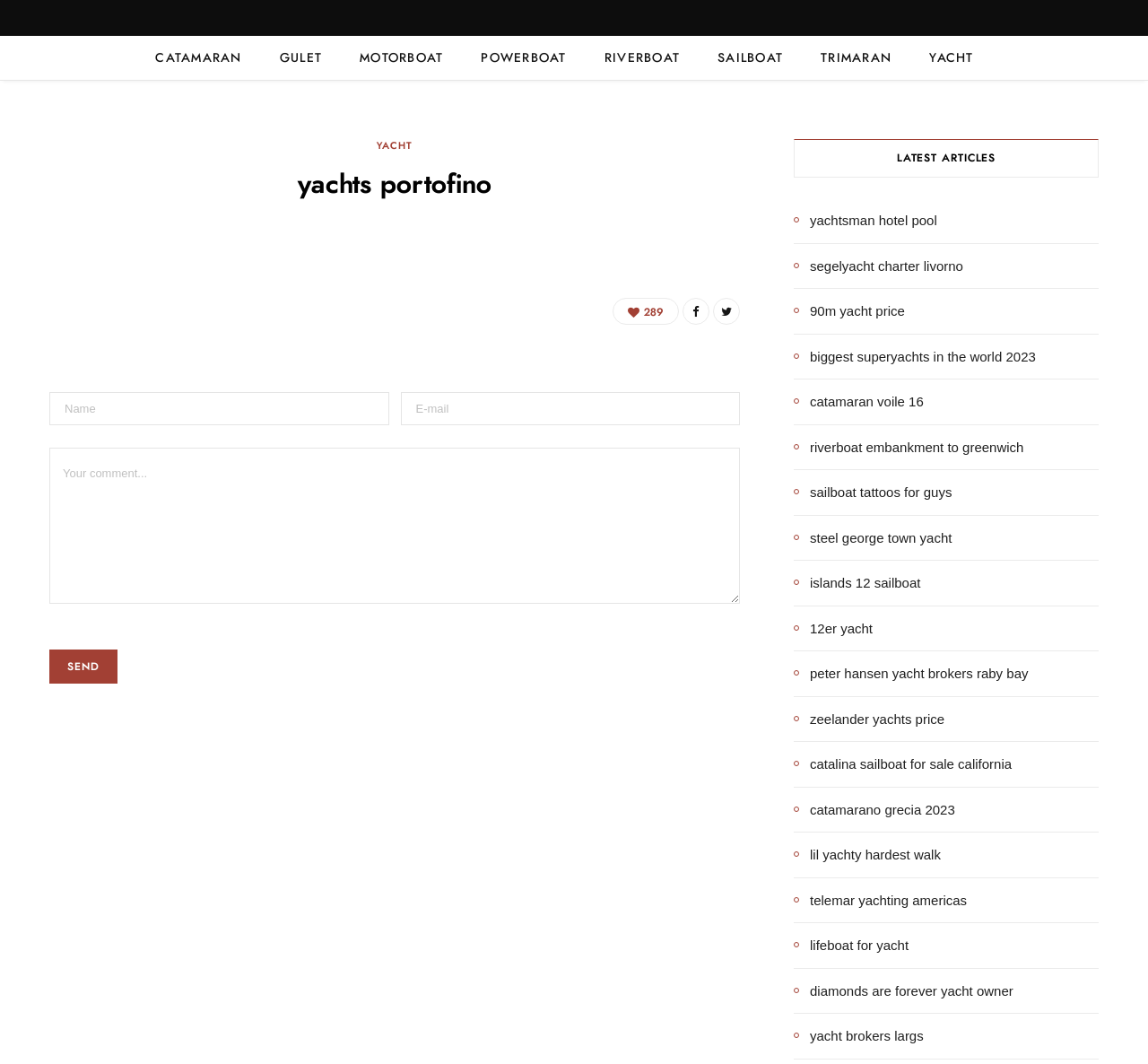Determine the bounding box coordinates of the clickable region to execute the instruction: "Enter your name". The coordinates should be four float numbers between 0 and 1, denoted as [left, top, right, bottom].

[0.043, 0.368, 0.339, 0.399]